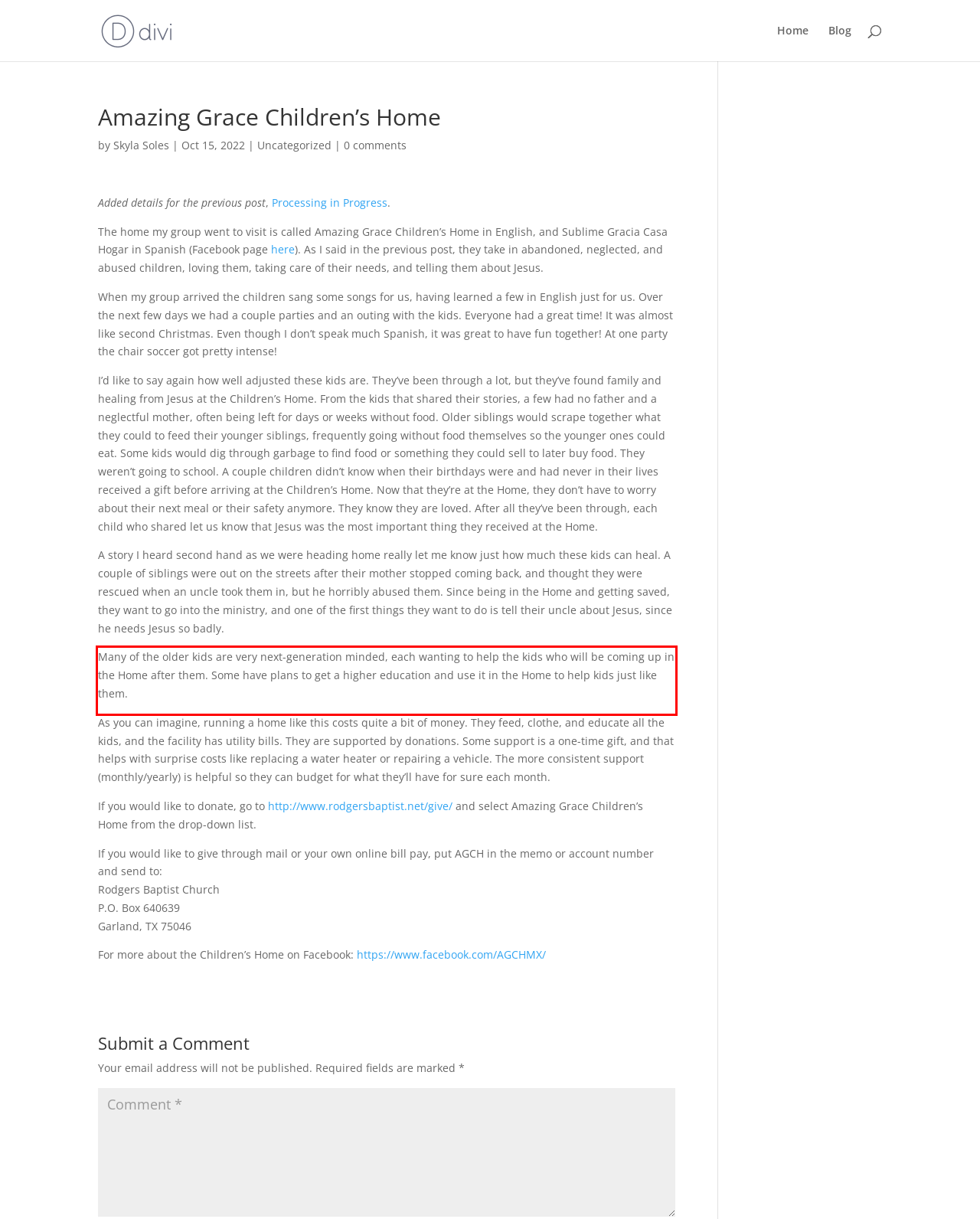Inspect the webpage screenshot that has a red bounding box and use OCR technology to read and display the text inside the red bounding box.

Many of the older kids are very next-generation minded, each wanting to help the kids who will be coming up in the Home after them. Some have plans to get a higher education and use it in the Home to help kids just like them.